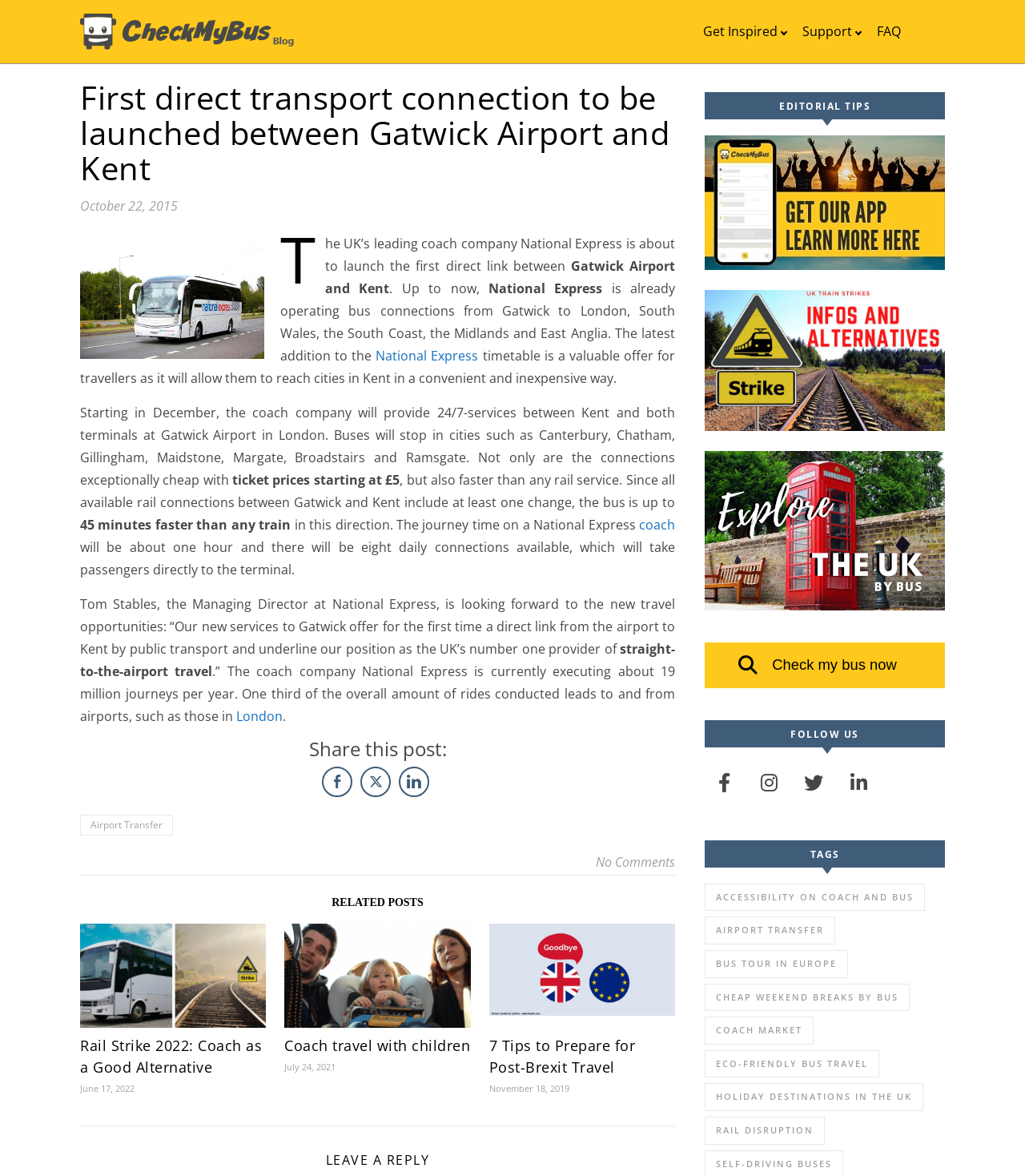Please locate the bounding box coordinates of the element that should be clicked to complete the given instruction: "Follow on Twitter".

[0.731, 0.649, 0.769, 0.682]